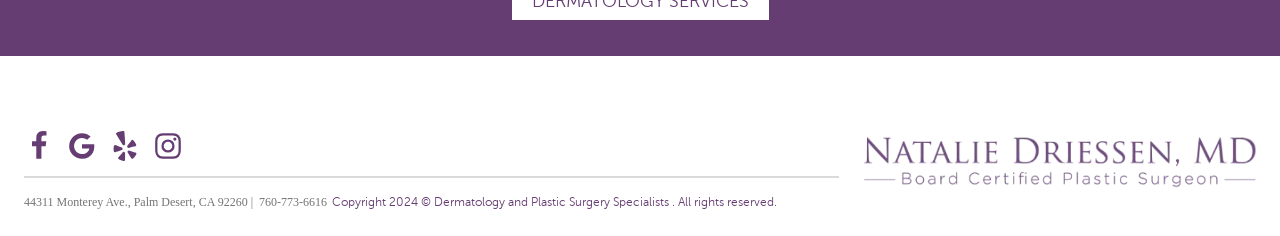Please specify the bounding box coordinates in the format (top-left x, top-left y, bottom-right x, bottom-right y), with values ranging from 0 to 1. Identify the bounding box for the UI component described as follows: Yelp icon

[0.086, 0.553, 0.109, 0.68]